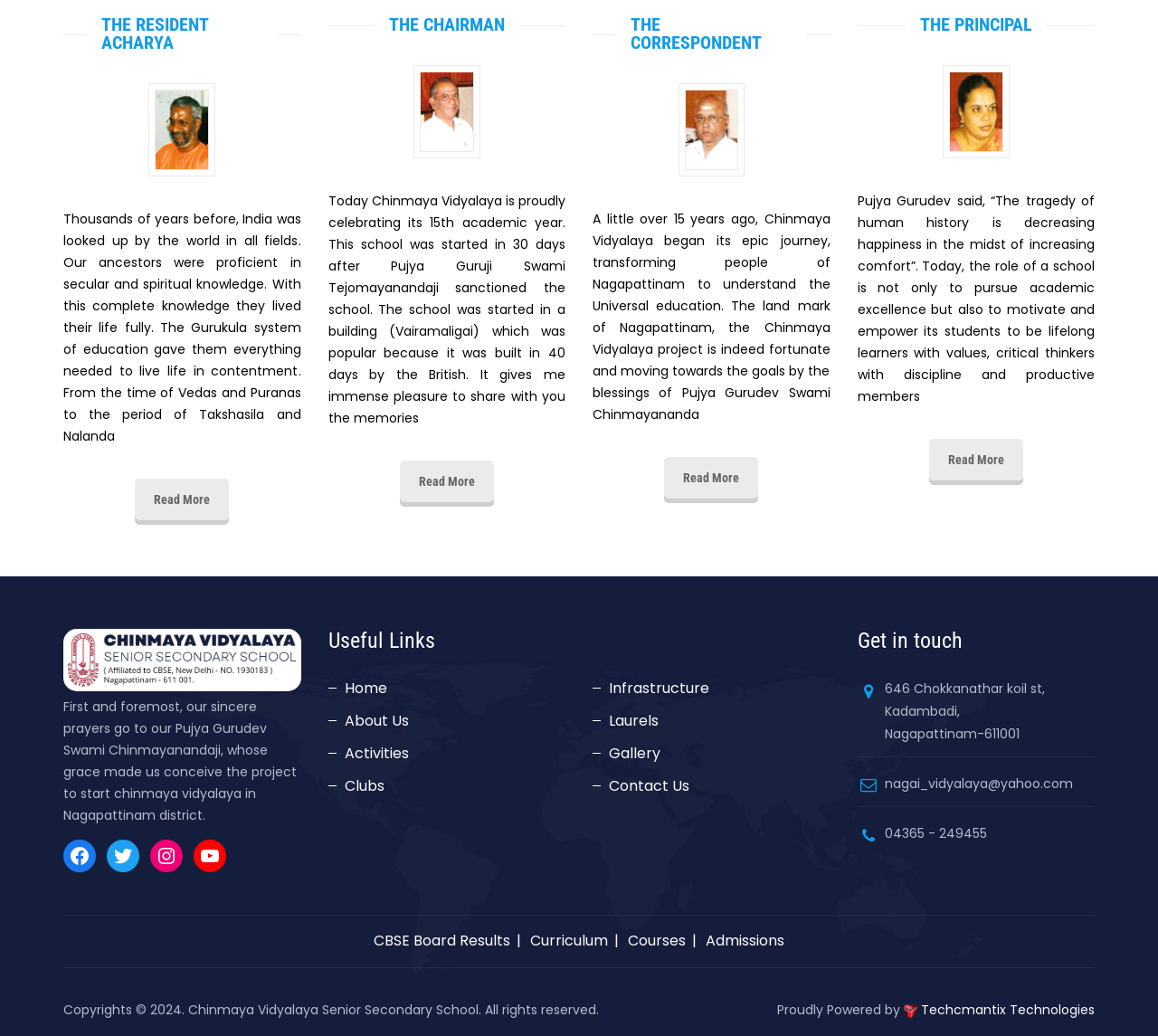How many social media links are there?
Based on the visual, give a brief answer using one word or a short phrase.

4